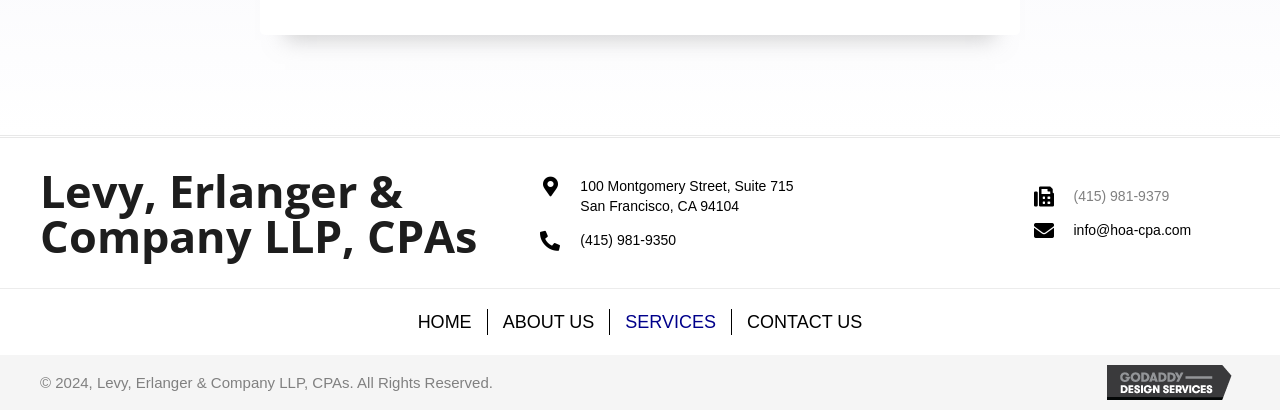Pinpoint the bounding box coordinates of the area that should be clicked to complete the following instruction: "go to the contact us page". The coordinates must be given as four float numbers between 0 and 1, i.e., [left, top, right, bottom].

[0.572, 0.755, 0.685, 0.818]